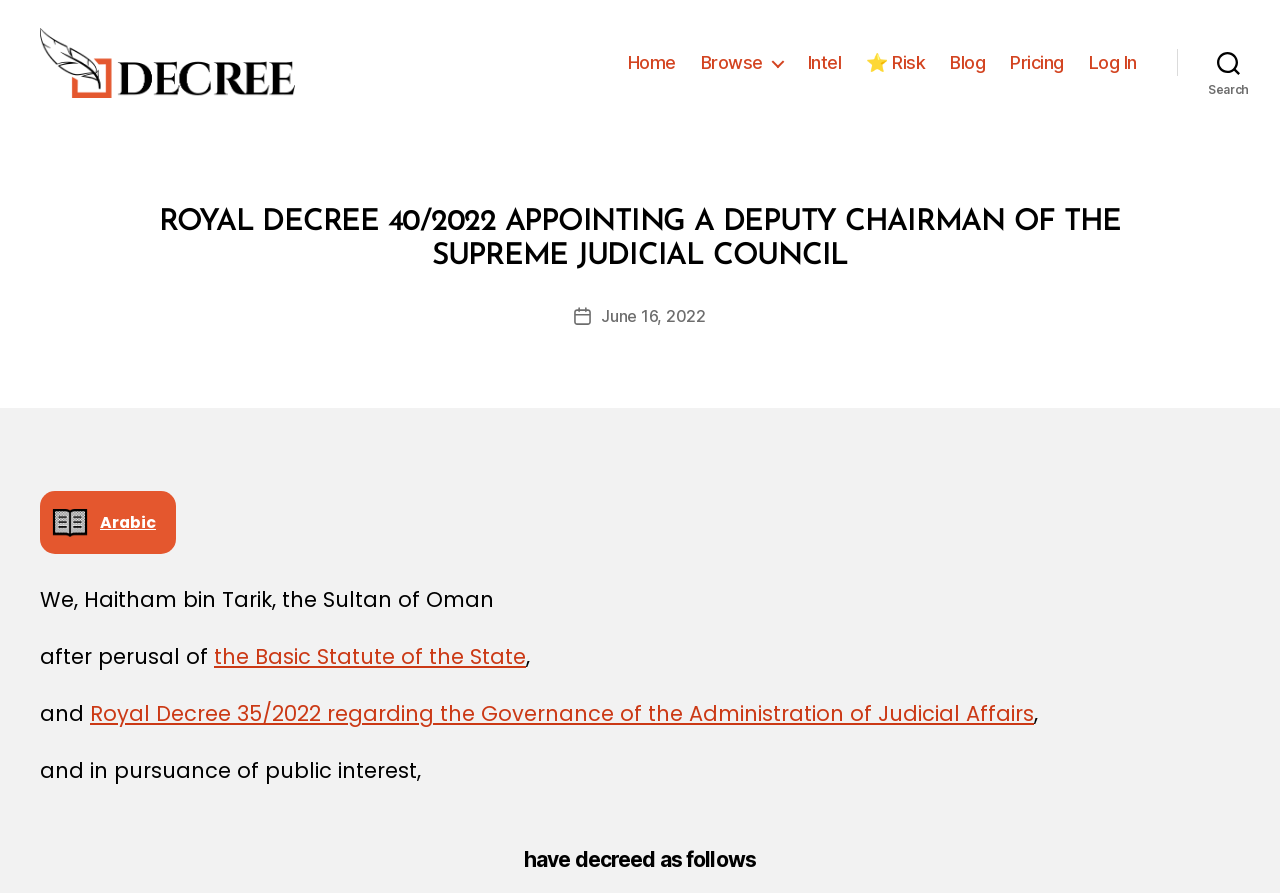What is the date of the decree?
Please provide a comprehensive answer based on the information in the image.

The webpage content mentions 'Post date' followed by 'June 16, 2022', which indicates that the decree was issued on this date.